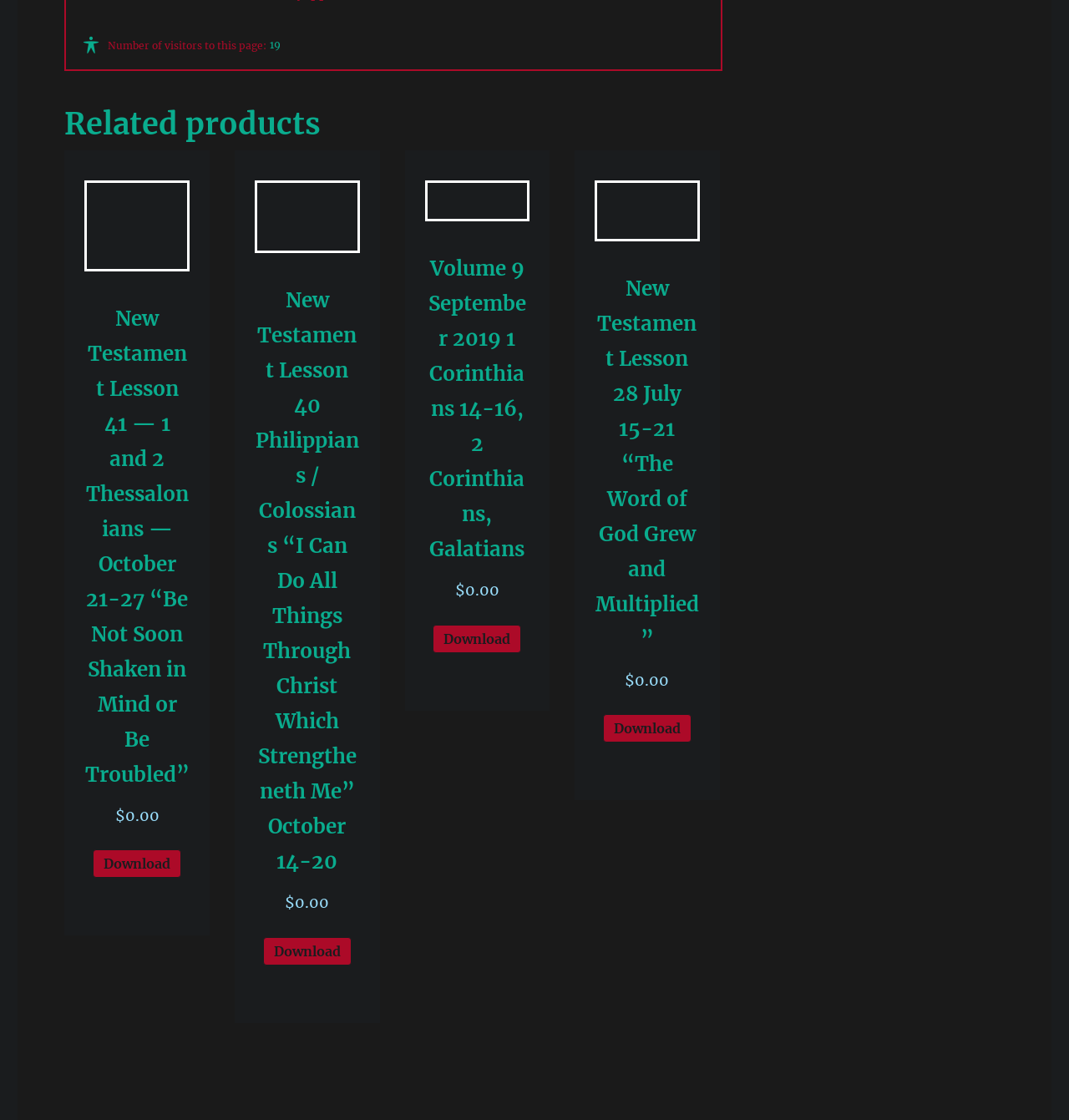What is the common theme among the related products?
Please give a detailed and elaborate answer to the question.

All the related products are lessons or volumes related to the New Testament, which suggests that the common theme among them is New Testament Lessons.